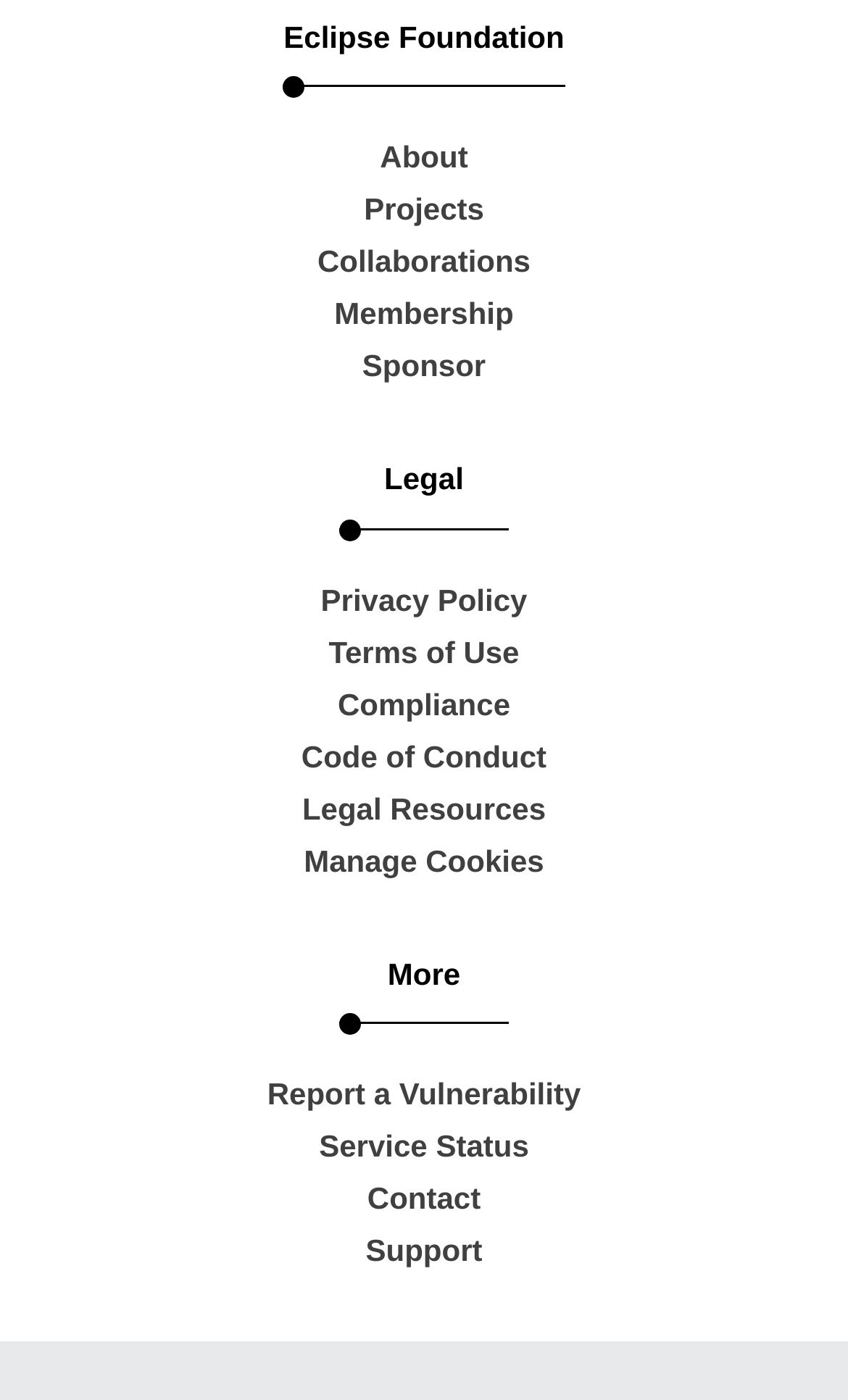Provide the bounding box coordinates of the area you need to click to execute the following instruction: "view projects".

[0.038, 0.131, 0.962, 0.168]